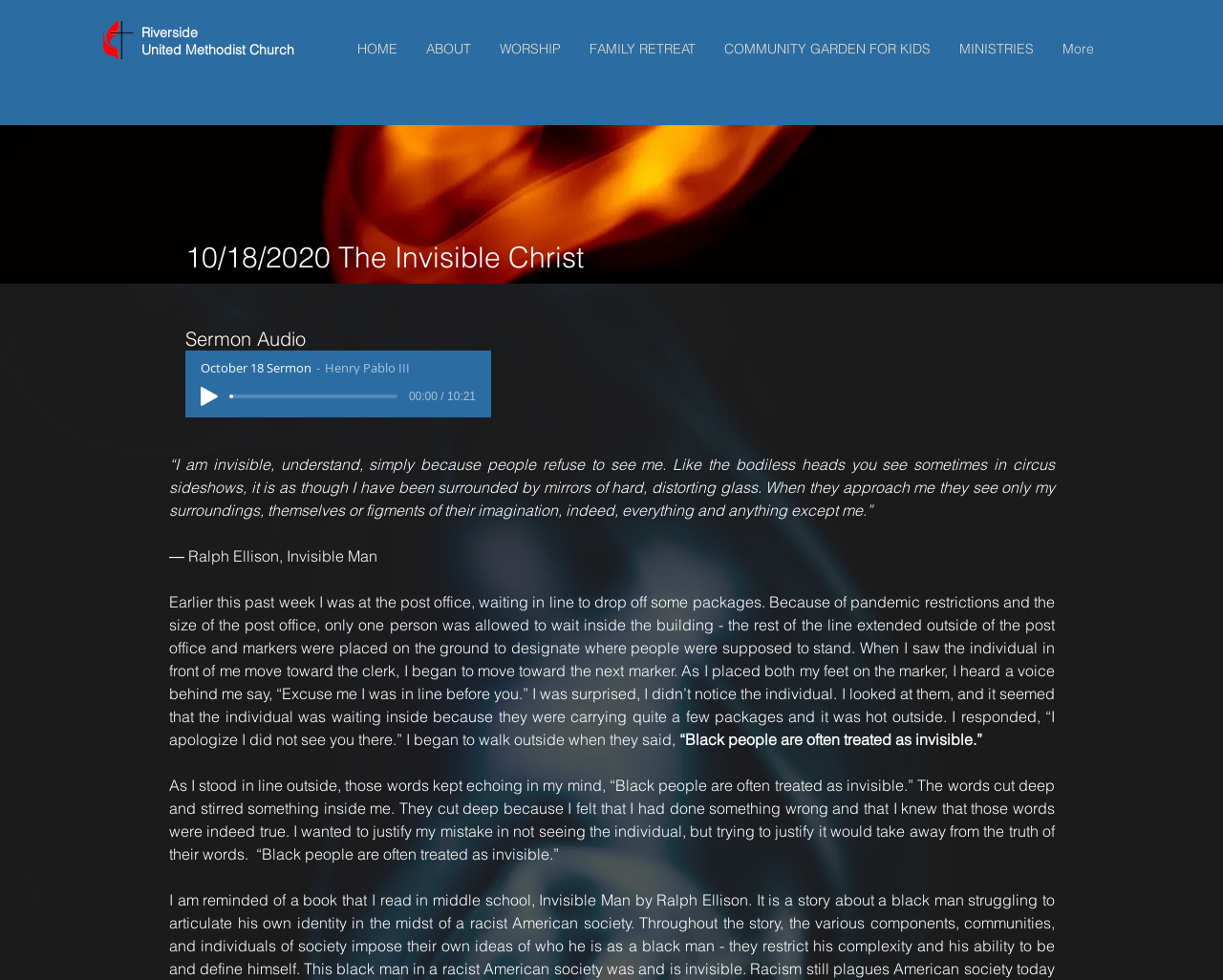Respond to the question below with a single word or phrase:
What is the name of the speaker?

Henry Pablo III